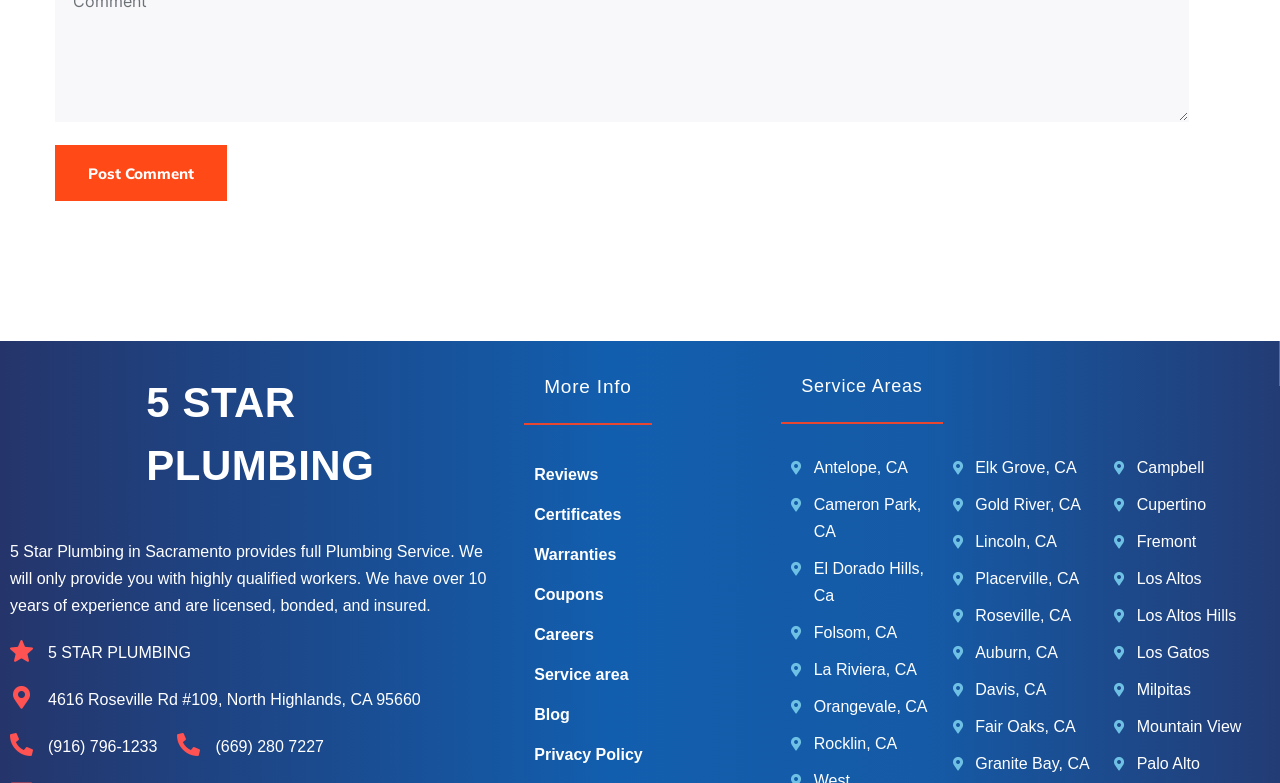Provide the bounding box coordinates of the HTML element described as: "Gold River, CA". The bounding box coordinates should be four float numbers between 0 and 1, i.e., [left, top, right, bottom].

[0.744, 0.627, 0.855, 0.661]